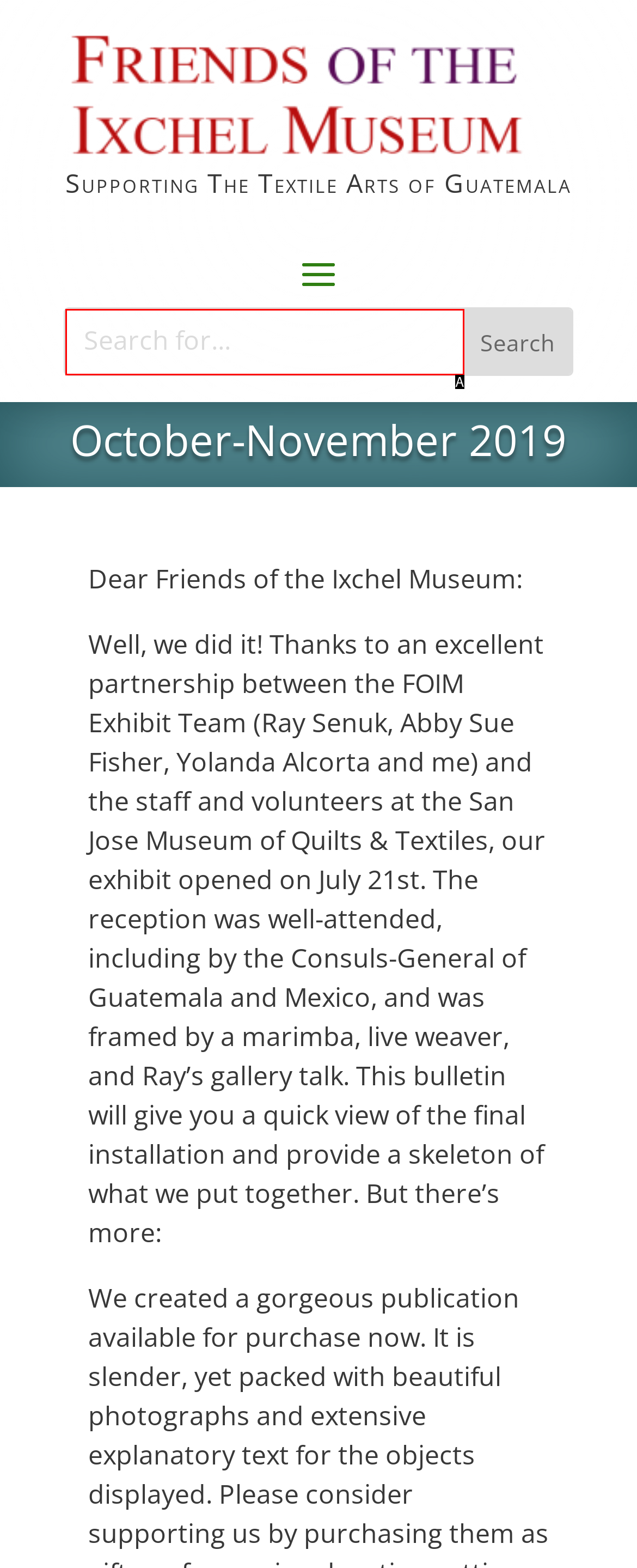Select the HTML element that fits the following description: name="s" placeholder="Search for..."
Provide the letter of the matching option.

A